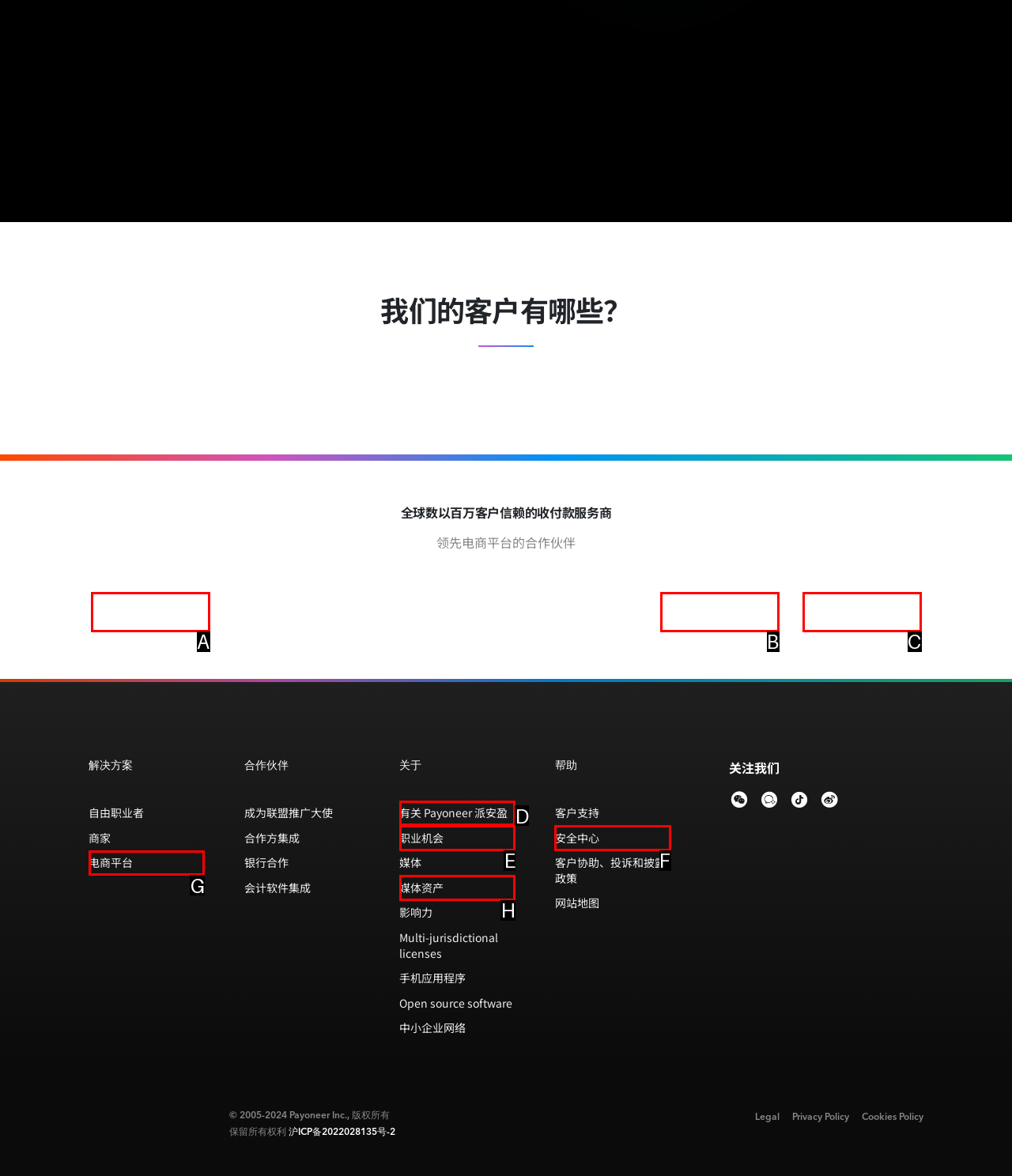Choose the option that best matches the description: 电商平台
Indicate the letter of the matching option directly.

G